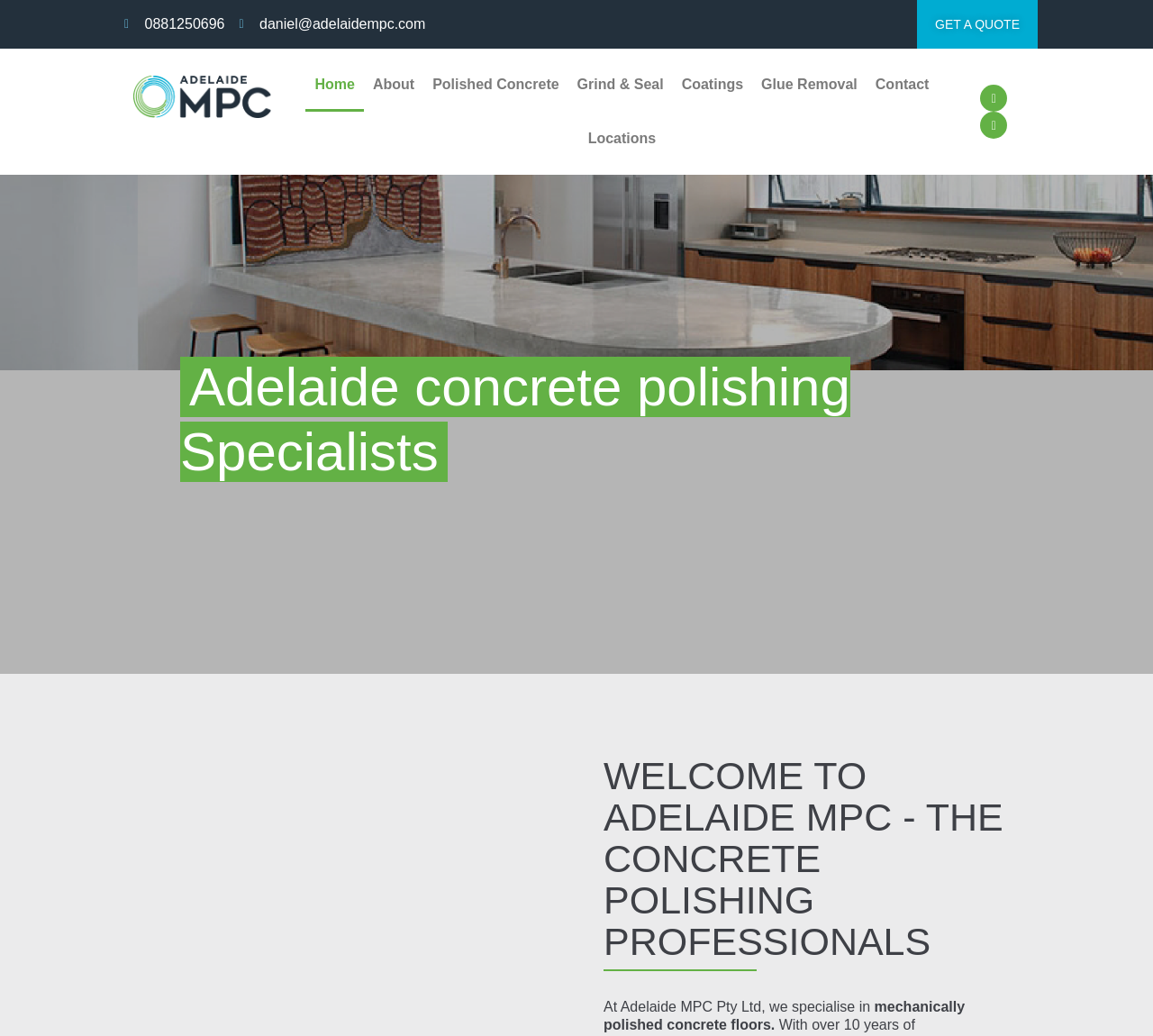Find the bounding box coordinates for the area you need to click to carry out the instruction: "click the phone number to call". The coordinates should be four float numbers between 0 and 1, indicated as [left, top, right, bottom].

[0.108, 0.011, 0.195, 0.036]